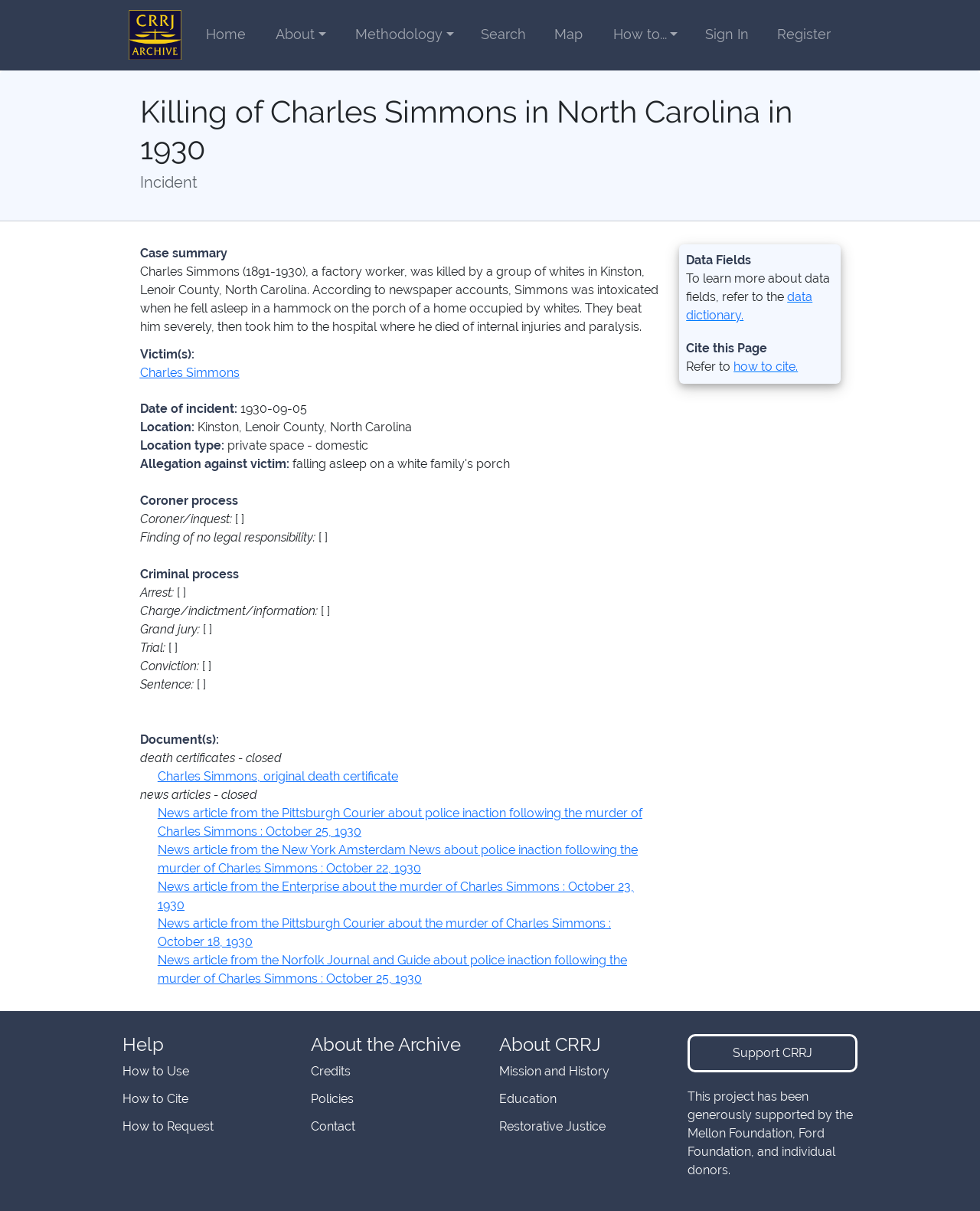Summarize the webpage with intricate details.

The webpage is dedicated to the killing of Charles Simmons in North Carolina in 1930, as part of the Burnham-Nobles Digital Archive. At the top, there is a navigation menu with links to "Home", "About", "Methodology", "Search", "Map", "How to...", "Sign In", and "Register". Below the navigation menu, there is a main content section that takes up most of the page.

In the main content section, there is a title "Killing of Charles Simmons in North Carolina in 1930" followed by a brief incident summary. Below the summary, there are several sections of information, including "Case summary", "Victim(s):", "Date of incident:", "Location:", "Location type:", "Allegation against victim:", and others. Each section has a label and corresponding text or links.

The "Case summary" section provides a detailed description of the incident, including the circumstances surrounding Charles Simmons' death. The "Victim(s):" section lists Charles Simmons, with a link to more information about him. The "Date of incident:" section lists the date of the incident, September 5, 1930. The "Location:" section lists the location of the incident, Kinston, Lenoir County, North Carolina.

There are also sections for "Coroner process", "Criminal process", and "Document(s):", which provide more information about the investigation and legal proceedings related to the incident. The "Document(s):" section includes links to several news articles and documents related to the case.

On the right side of the page, there is a section labeled "Data Fields" with a brief description and a link to a "data dictionary". Below this section, there is a "Cite this Page" section with a link to information on how to cite the page.

At the bottom of the page, there are several links to additional resources, including "Help", "How to Use", "How to Cite", and "How to Request". There are also links to information about the archive, including "About the Archive", "Credits", "Policies", and "Contact". Additionally, there are links to information about CRRJ, including "Mission and History", "Education", and "Restorative Justice". Finally, there is a link to "Support CRRJ" and a statement acknowledging the project's supporters.